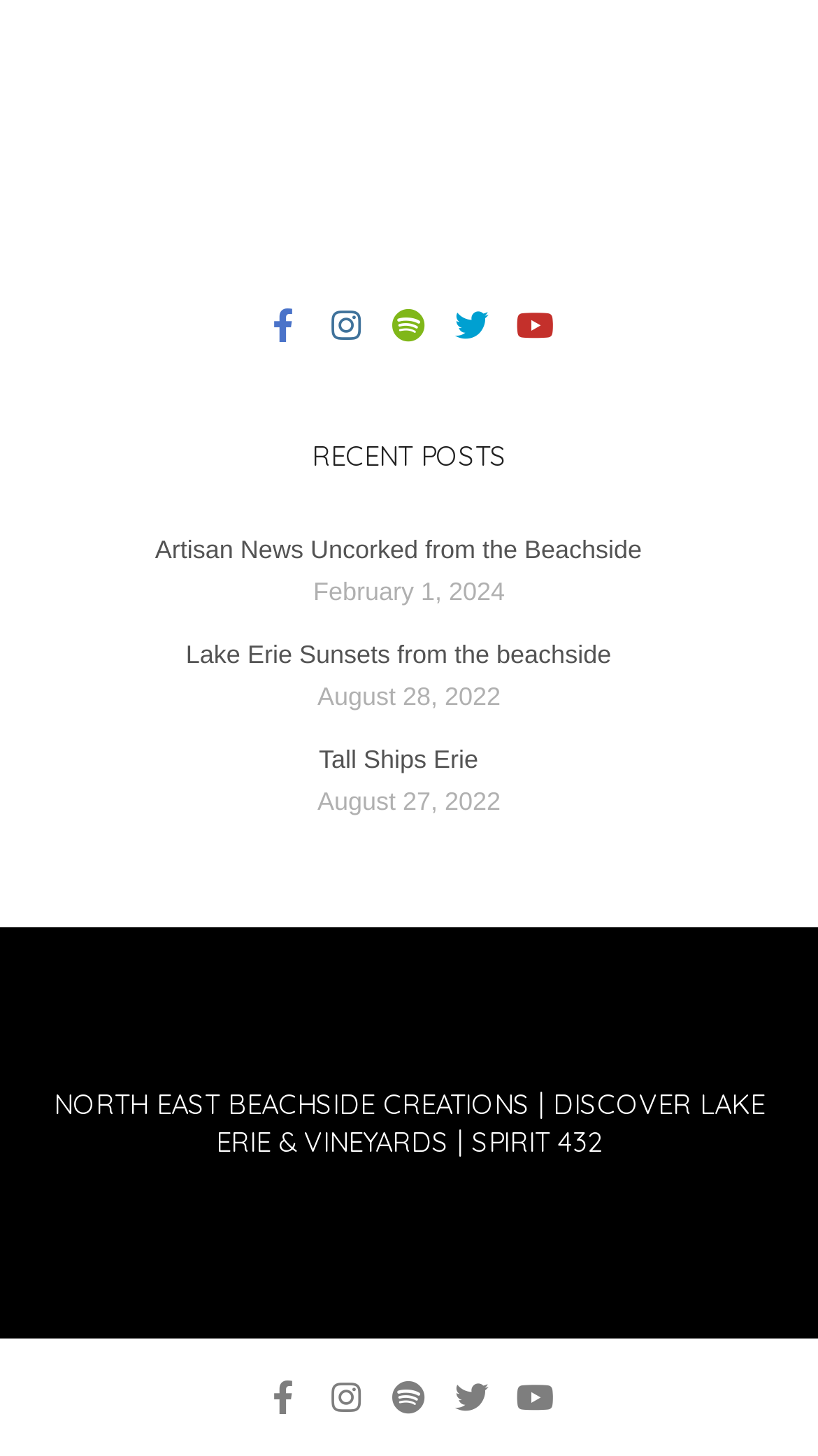Answer the question below in one word or phrase:
What is the title of the recent posts section?

RECENT POSTS